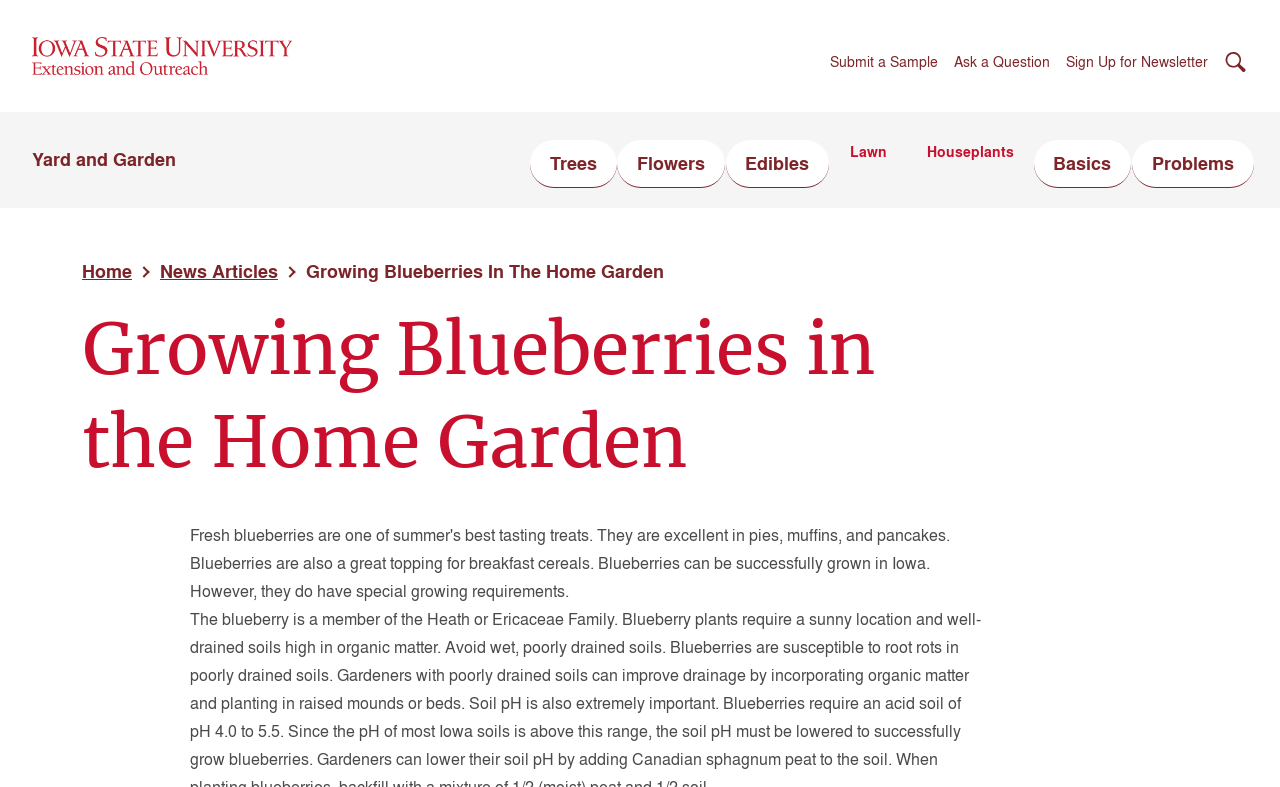What is the name of the university on the banner?
Please provide a full and detailed response to the question.

By looking at the banner at the top of the webpage, I can see the image and link 'Iowa State University Extension and Outreach', which indicates that the university is Iowa State University.